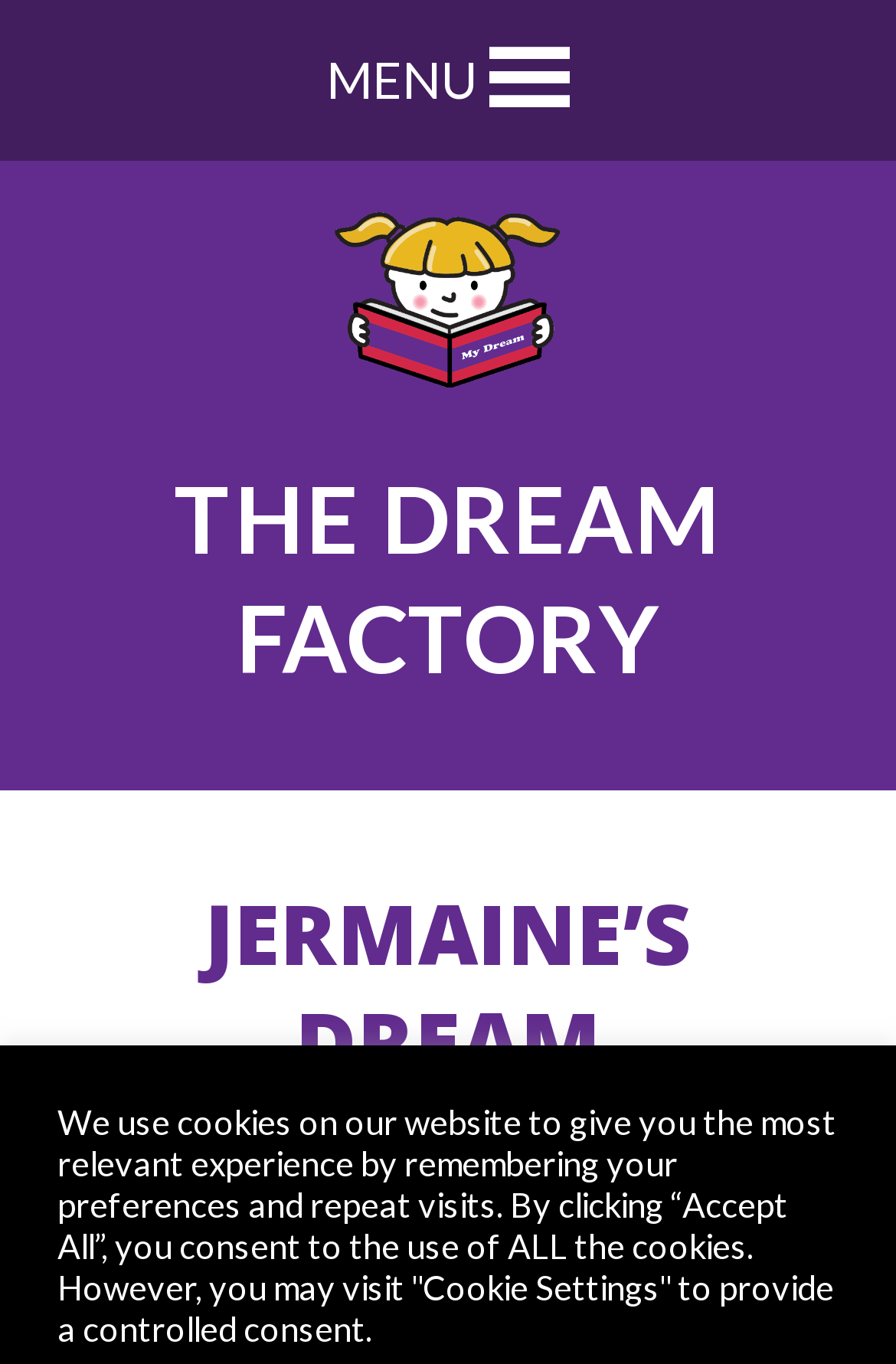Provide a brief response in the form of a single word or phrase:
What is the type of element that has a uf349 icon?

MENU